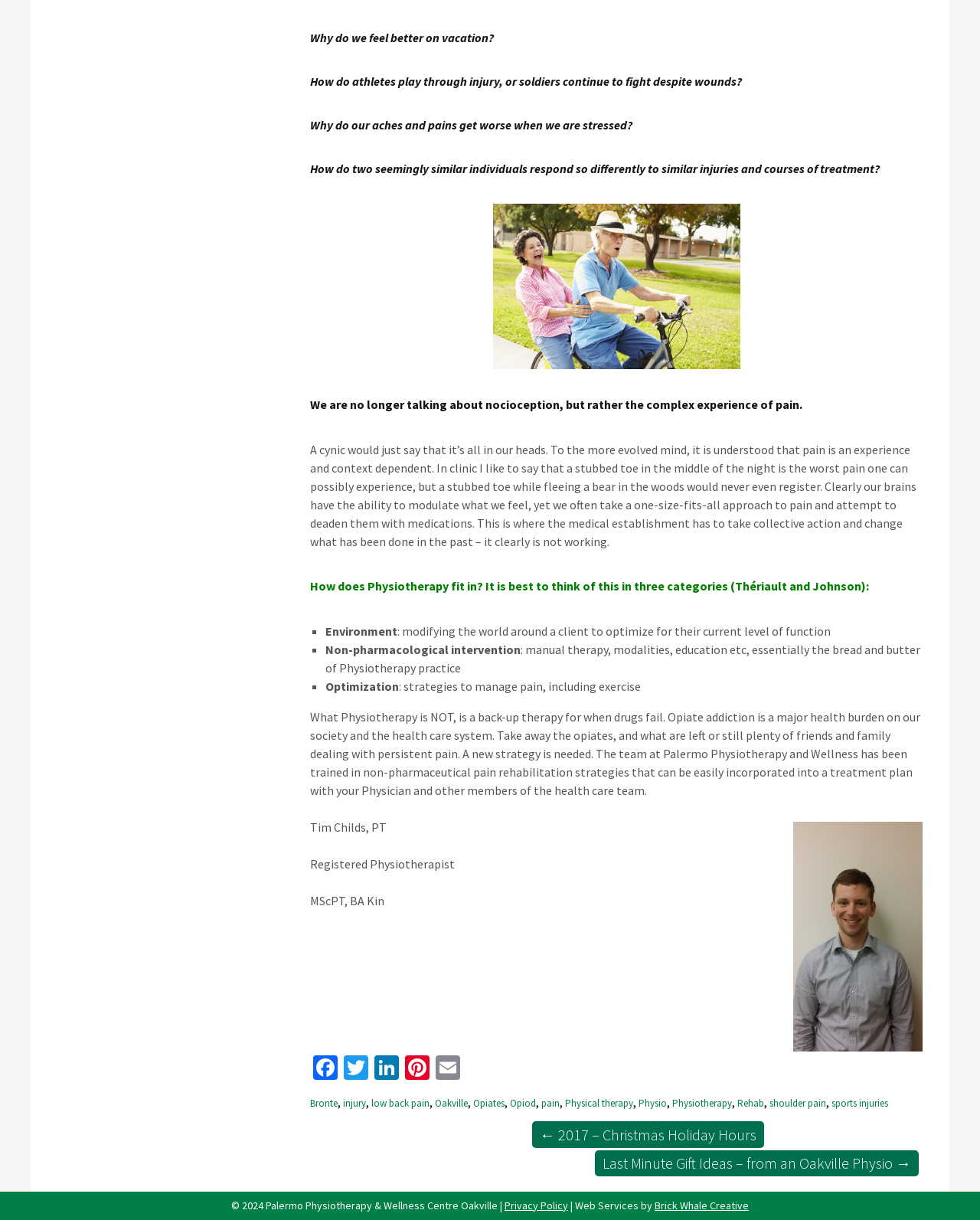How many categories of Physiotherapy are mentioned on the webpage?
Please provide a single word or phrase based on the screenshot.

Three